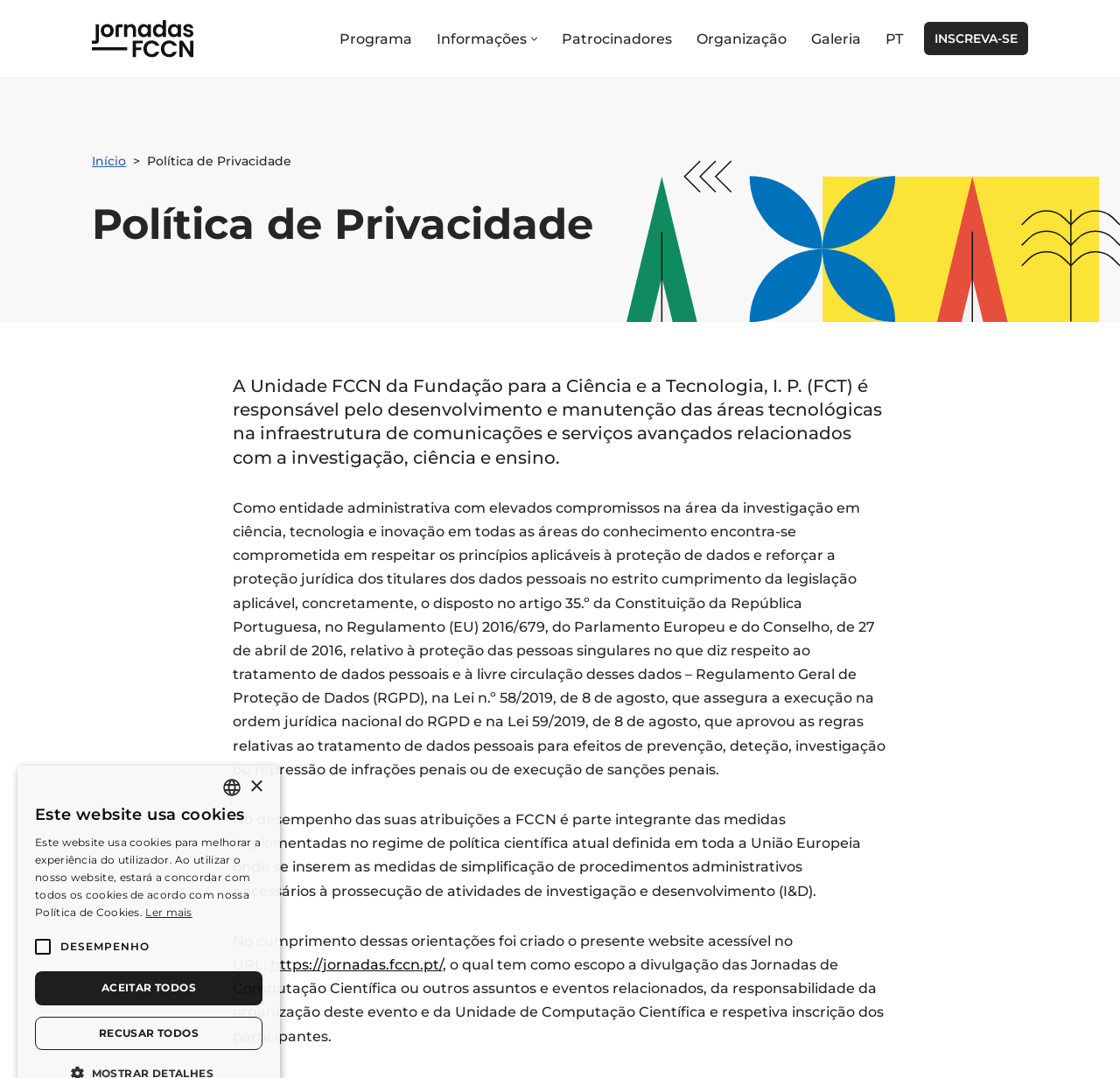What is the purpose of the website?
Use the information from the image to give a detailed answer to the question.

I found the answer by reading the static text on the page, which says 'o qual tem como escopo a divulgação das Jornadas de Computação Científica ou outros assuntos e eventos relacionados...'.